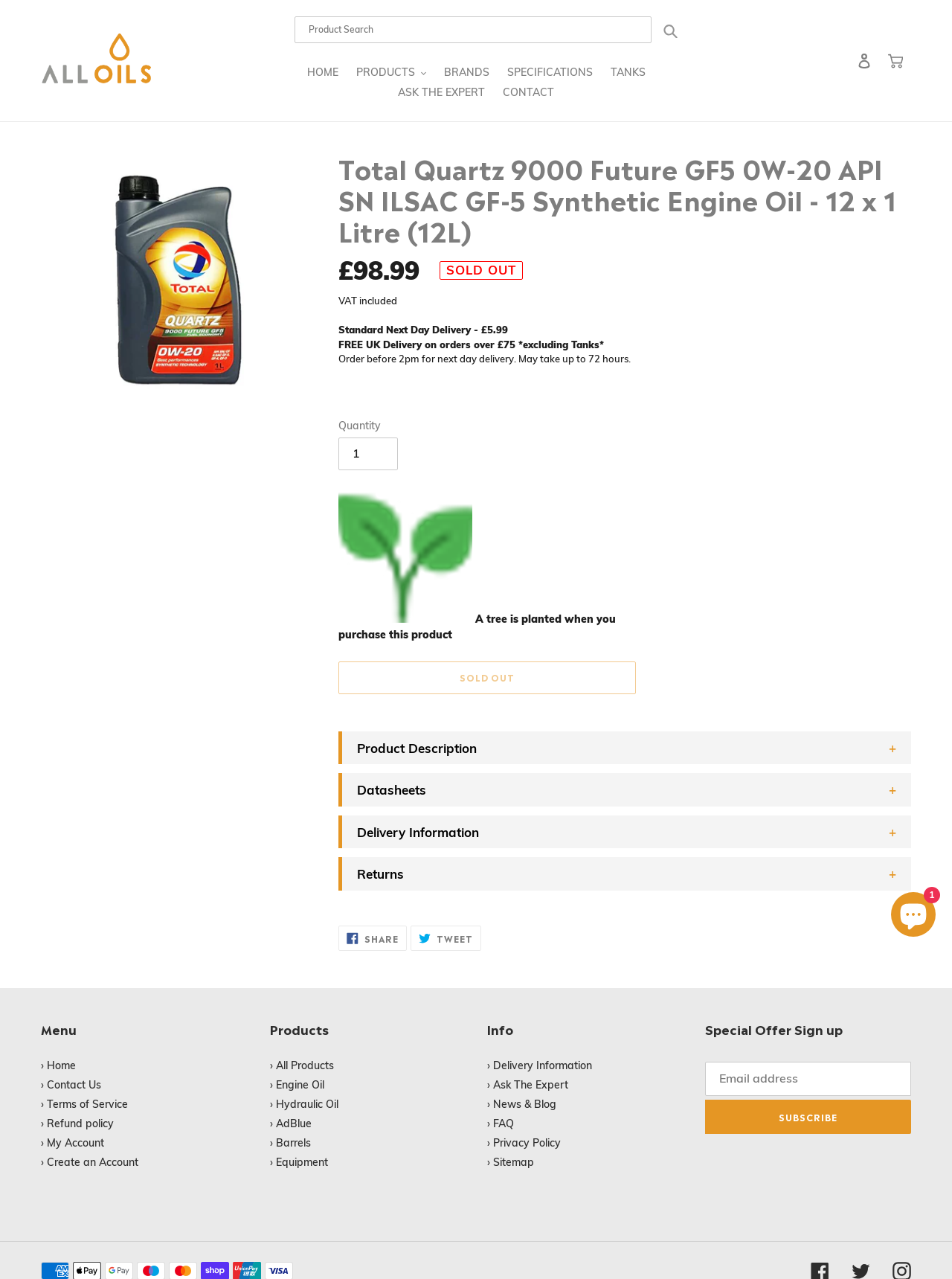What is the primary heading on this webpage?

Total Quartz 9000 Future GF5 0W-20 API SN ILSAC GF-5 Synthetic Engine Oil - 12 x 1 Litre (12L)